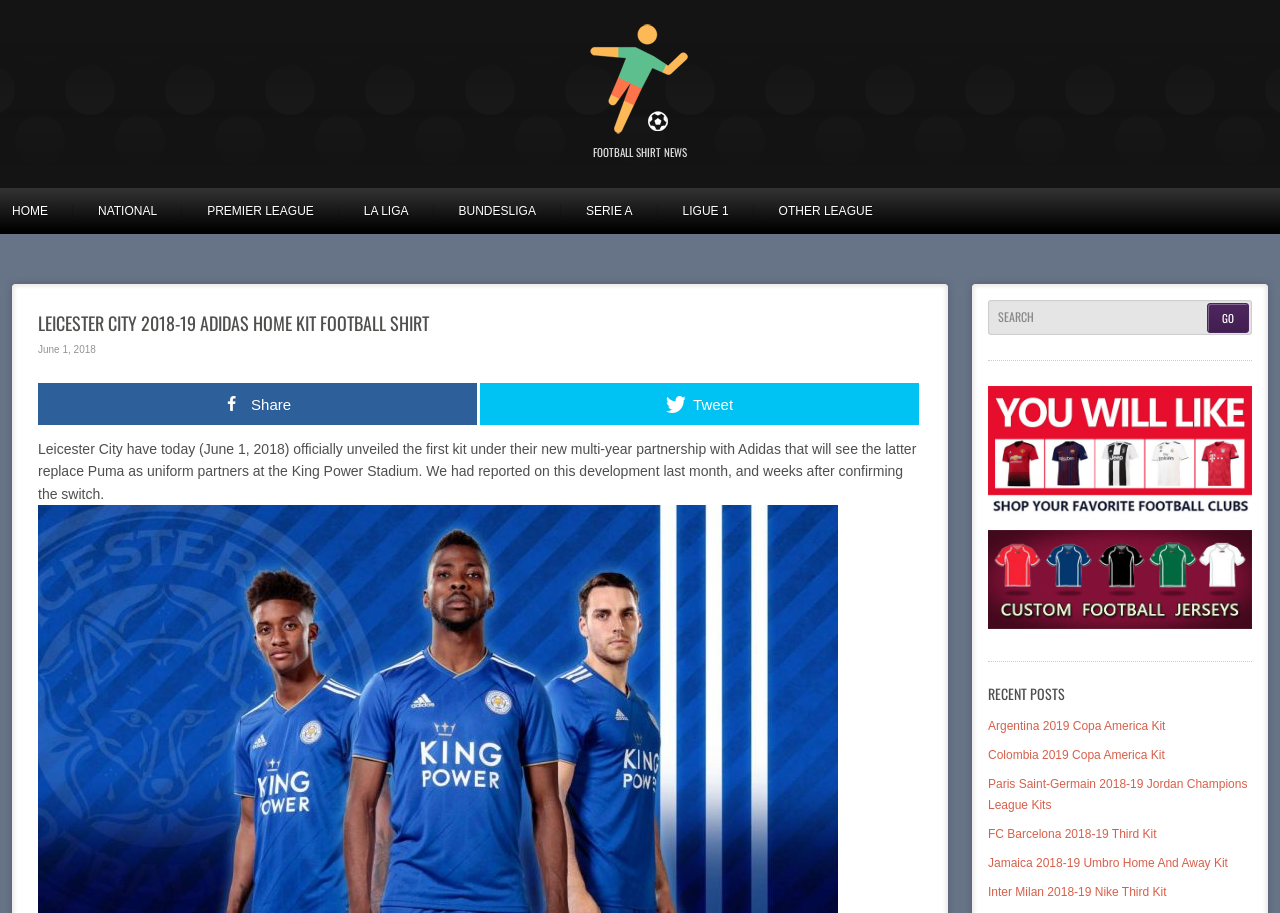What is the purpose of the links at the bottom of the webpage?
Please provide an in-depth and detailed response to the question.

The links at the bottom of the webpage, such as 'Argentina 2019 Copa America Kit', 'Colombia 2019 Copa America Kit', etc., are recent posts or news articles related to football shirts, indicating that they are recent updates or news on the website.